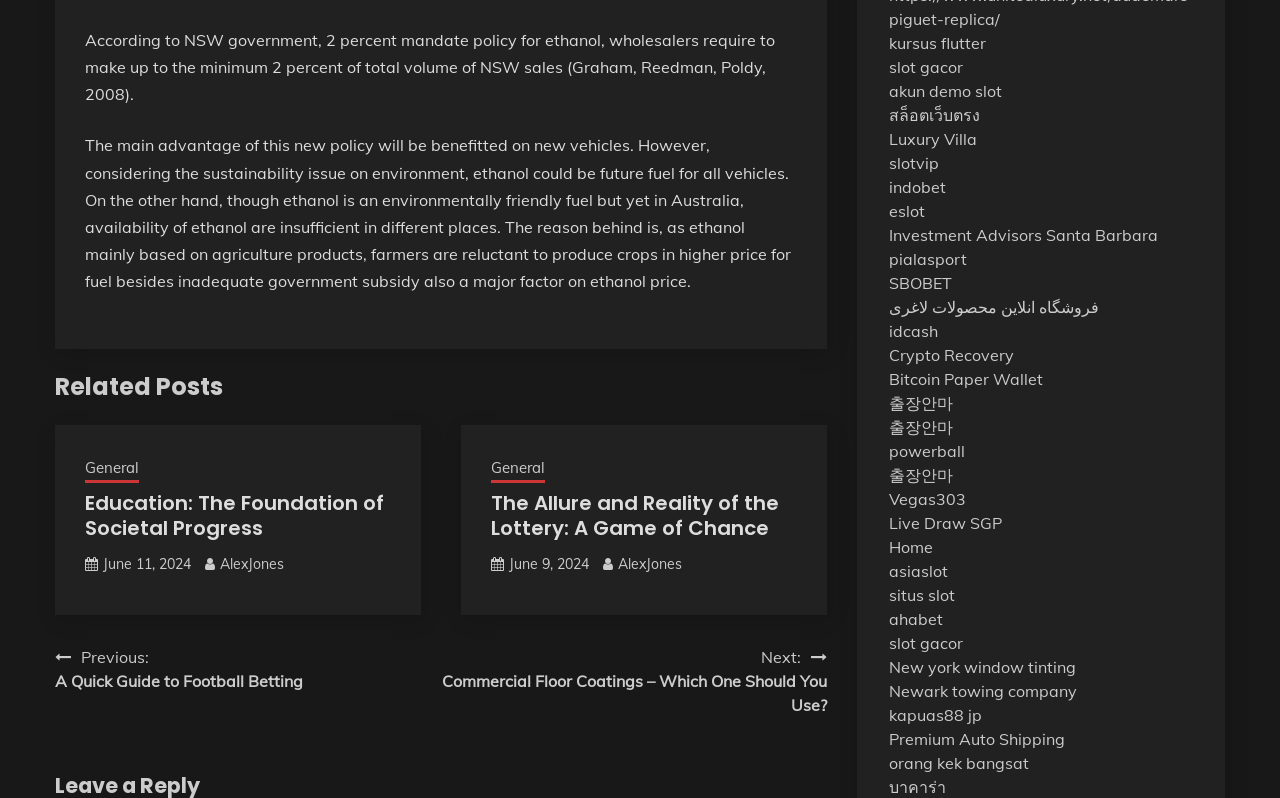Please identify the bounding box coordinates of the area that needs to be clicked to follow this instruction: "Click on 'Related Posts'".

[0.043, 0.463, 0.646, 0.508]